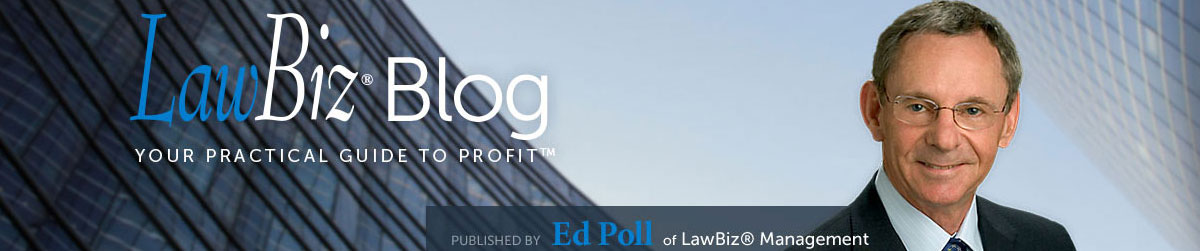What is the name of the blog's author?
Based on the image, provide your answer in one word or phrase.

Ed Poll